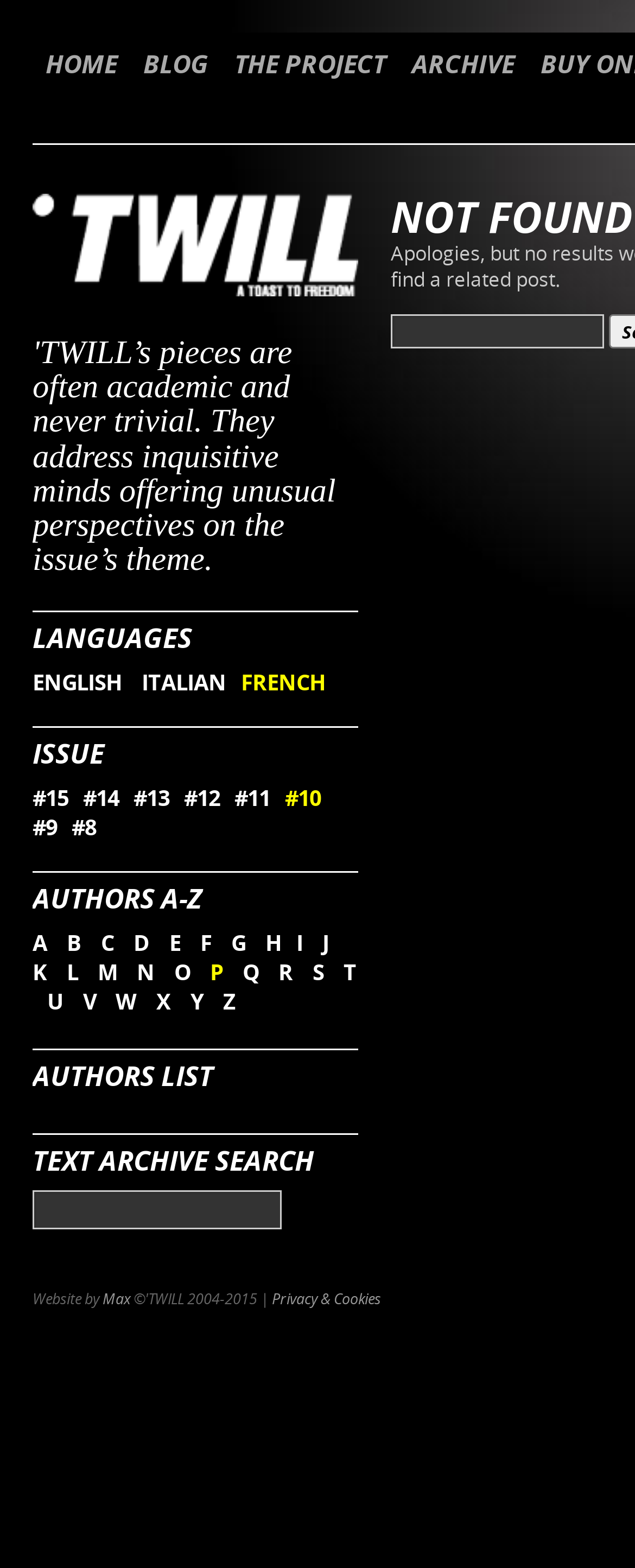Please locate the bounding box coordinates of the region I need to click to follow this instruction: "visit author P page".

[0.331, 0.611, 0.359, 0.63]